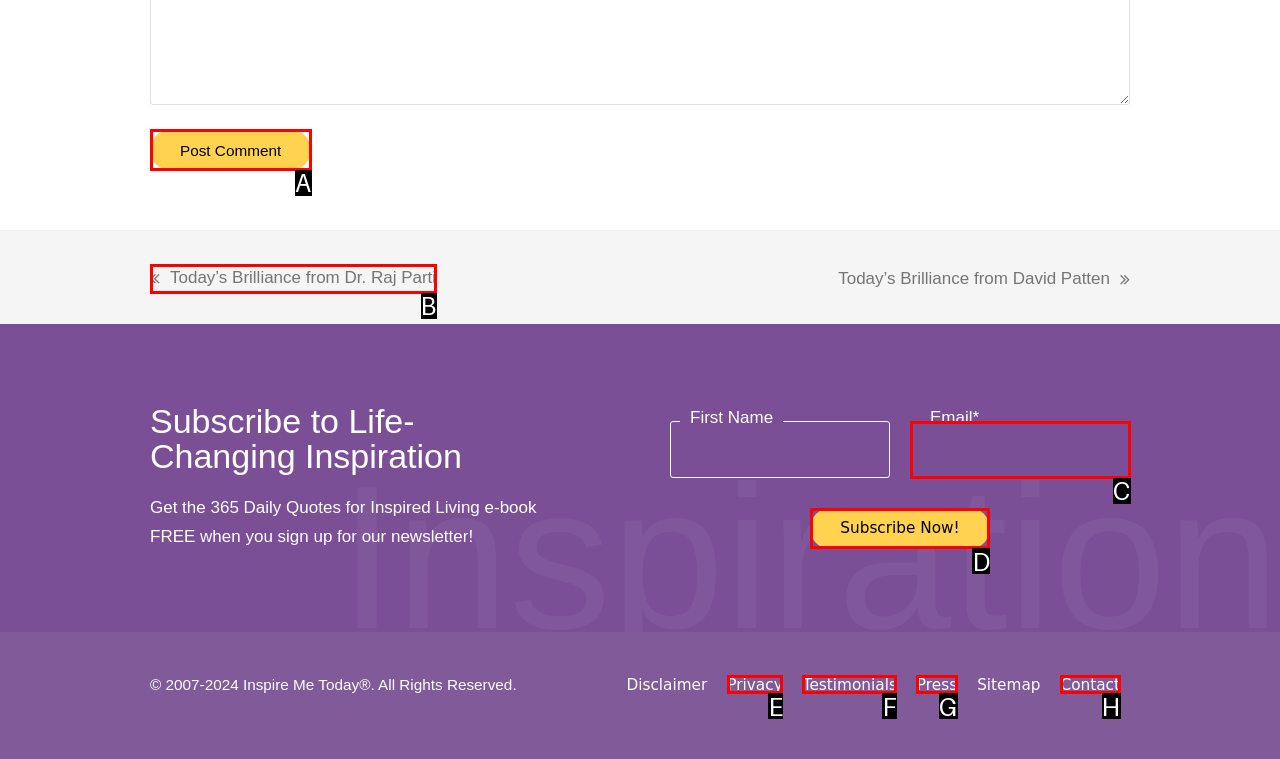Identify the letter of the UI element you need to select to accomplish the task: Enter your email.
Respond with the option's letter from the given choices directly.

C